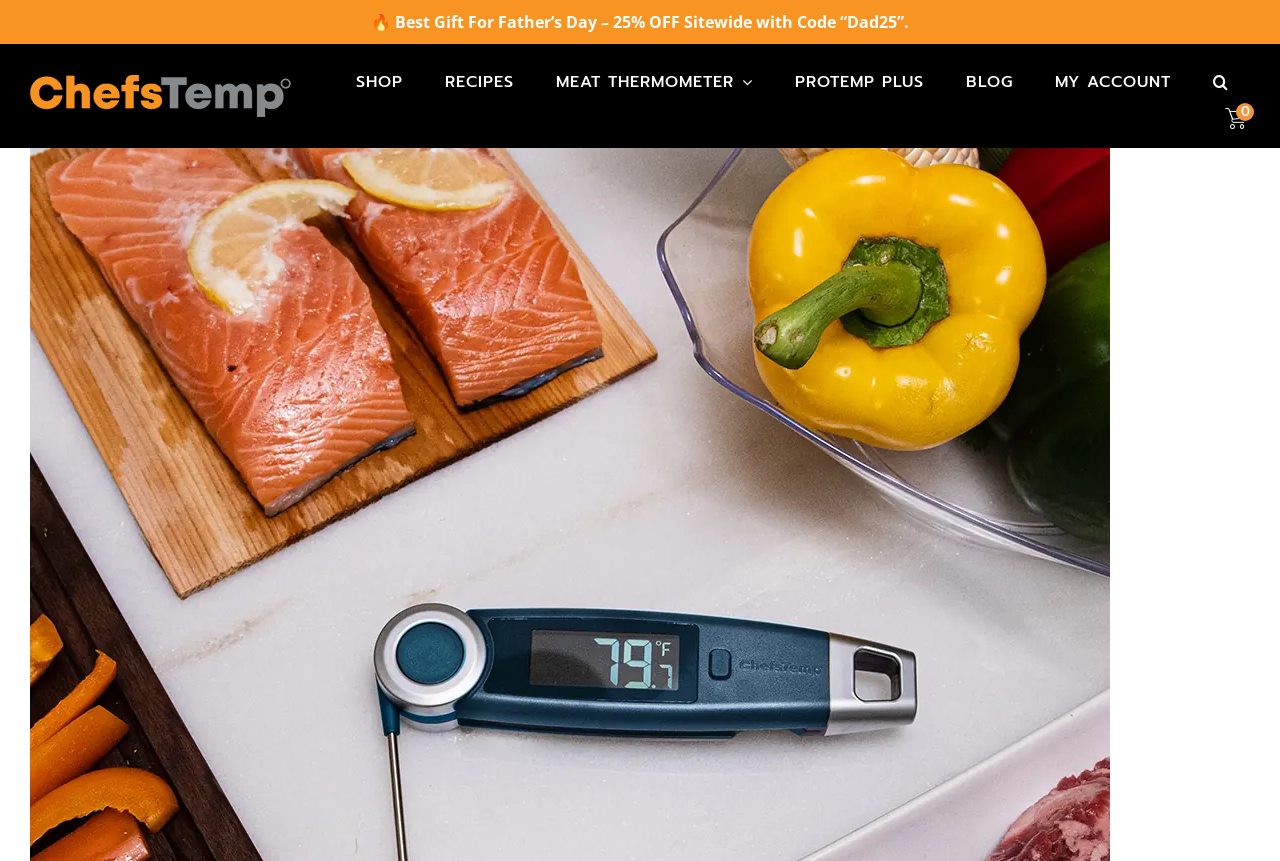Pinpoint the bounding box coordinates of the area that must be clicked to complete this instruction: "Visit the 'RECIPES' page".

[0.343, 0.074, 0.406, 0.116]